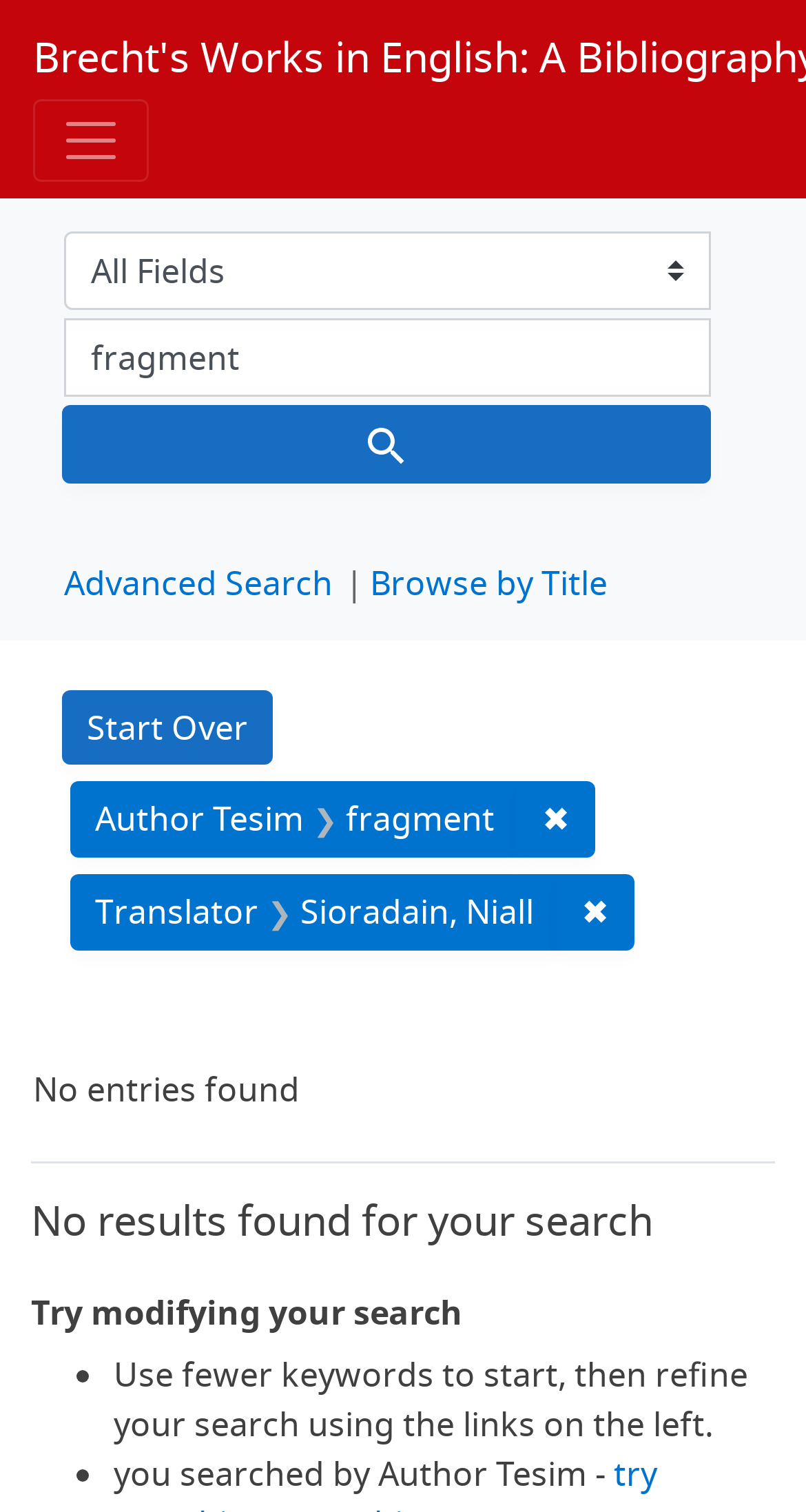Please identify the bounding box coordinates of the clickable area that will allow you to execute the instruction: "Start over".

[0.077, 0.456, 0.338, 0.505]